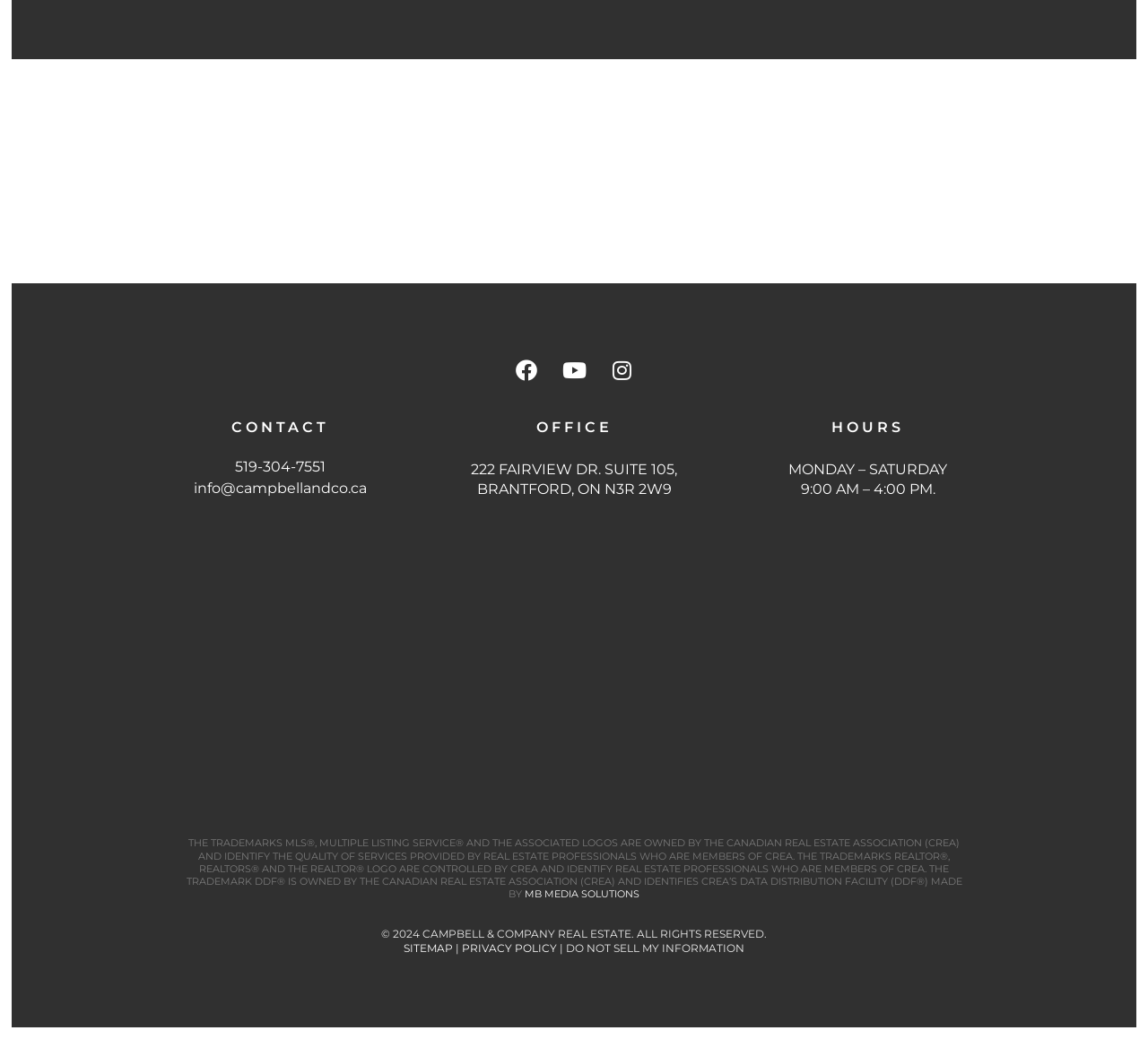Determine the bounding box coordinates for the element that should be clicked to follow this instruction: "Contact us". The coordinates should be given as four float numbers between 0 and 1, in the format [left, top, right, bottom].

[0.141, 0.403, 0.346, 0.421]